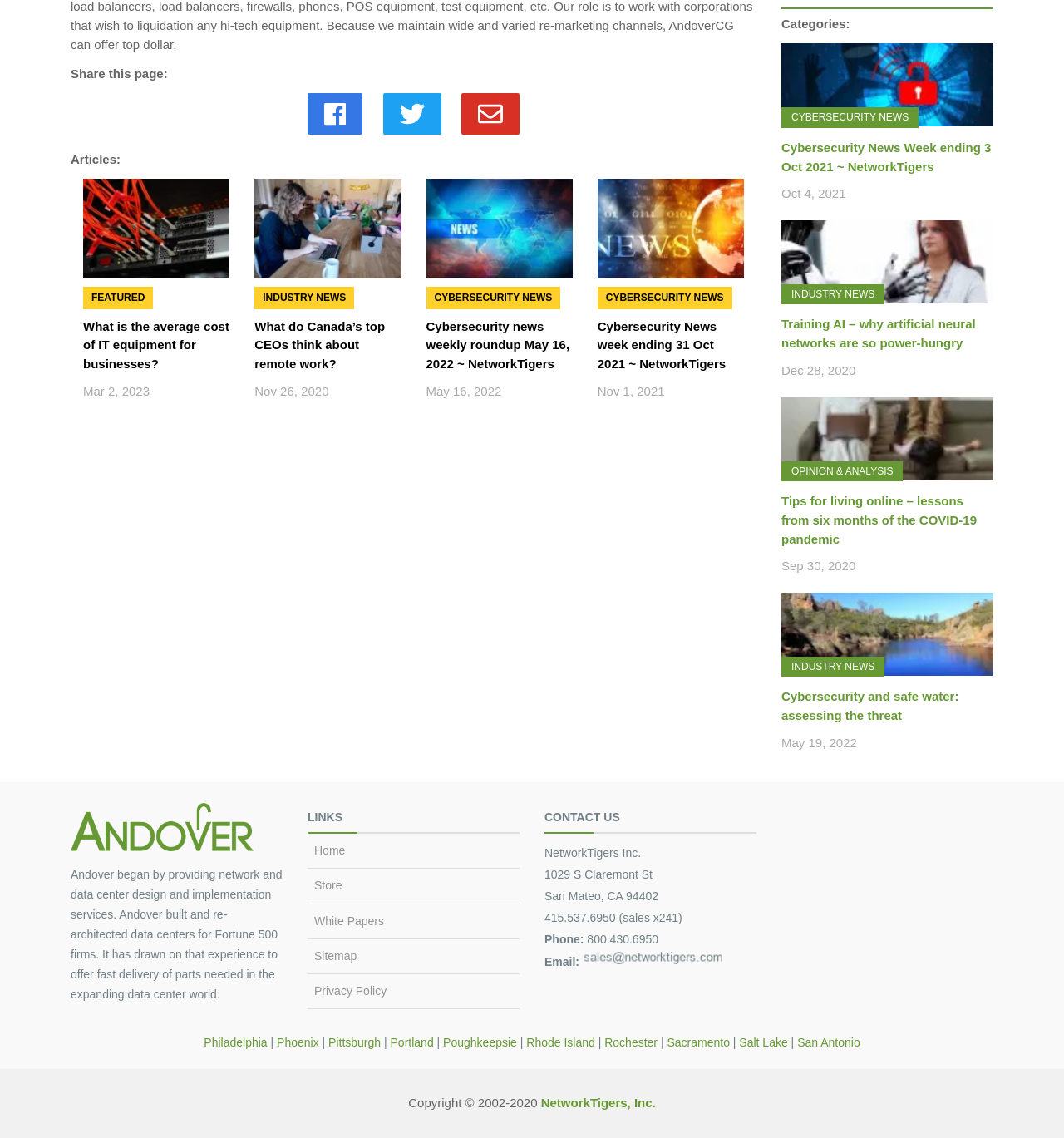What is the name of the company mentioned on the webpage?
Using the image provided, answer with just one word or phrase.

Andover